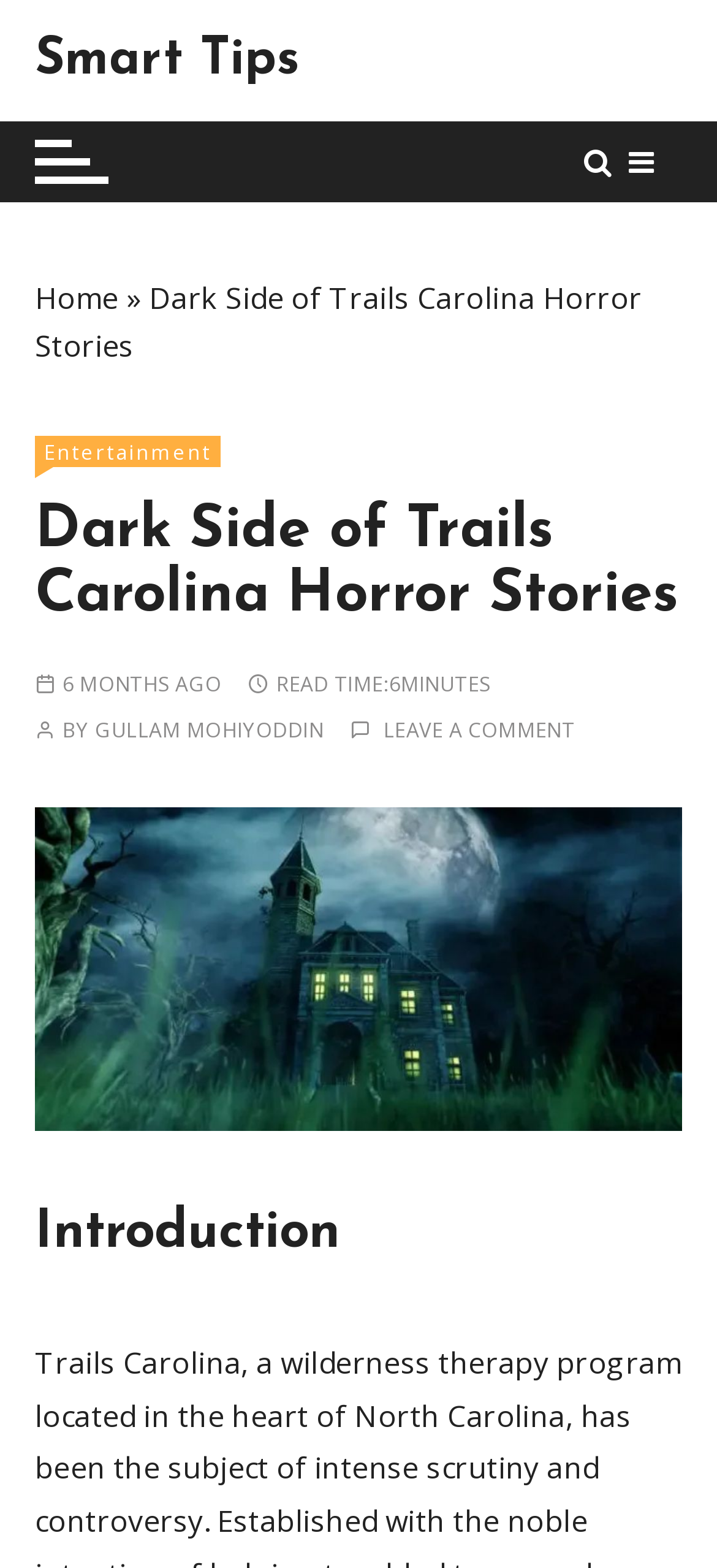Create a detailed description of the webpage's content and layout.

The webpage is about the "Dark Side of Trails Carolina Horror Stories". At the top left, there is a link to "Smart Tips" and a button with no text. To the right of these elements, there are two more buttons with no text. Below these elements, there is a link to "Home" followed by a static text "»" and then the title "Dark Side of Trails Carolina Horror Stories". 

Below the title, there is a link to "Entertainment" and a heading with the same title as the webpage. The publication date "6 MONTHS AGO" is displayed, along with the read time "6MINUTES". The author's name "GULLAM MOHIYODDIN" is mentioned, and there is a link to "LEAVE A COMMENT". 

A large image takes up most of the space below, with the same title as the webpage. Finally, there is a heading "Introduction" at the bottom of the page.